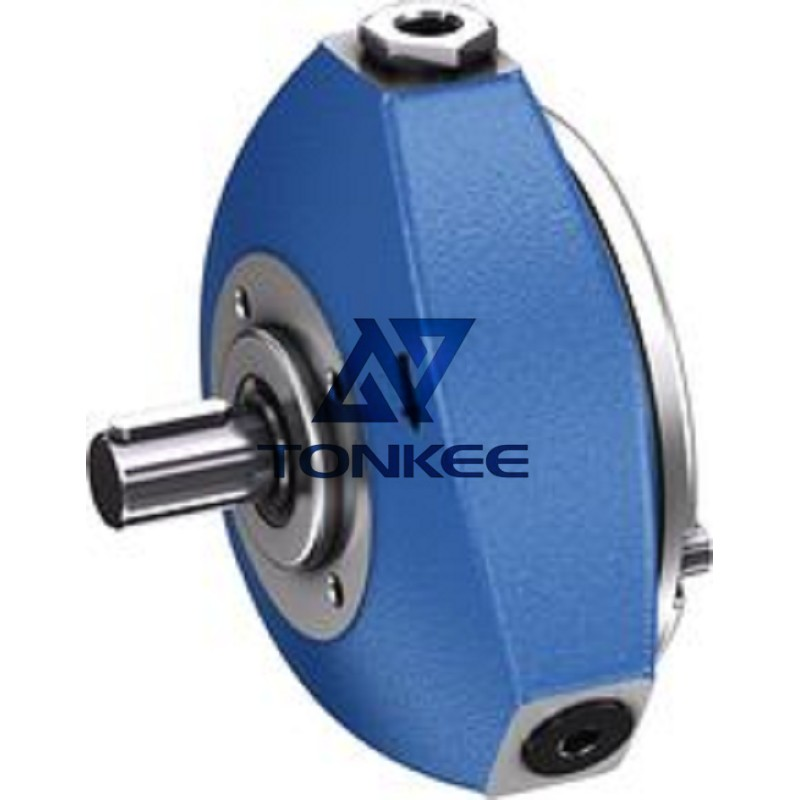Give an in-depth description of what is happening in the image.

The image showcases a hydraulic pump model PR4-3X/8 00-700RA01M11, prominently featuring a robust blue exterior designed for high-pressure applications. The circular body is equipped with a central shaft that is crucial for its operation, allowing for the efficient transfer of hydraulic fluid. This pump is engineered to handle demanding conditions, making it suitable for heavy-duty machinery and equipment that operate under significant pressure. The design emphasizes durability and reliability, ensuring that the hydraulic systems function smoothly and effectively in challenging environments. The manufacturer's branding, "TONKEE," is visible, highlighting the pump’s quality and origin.